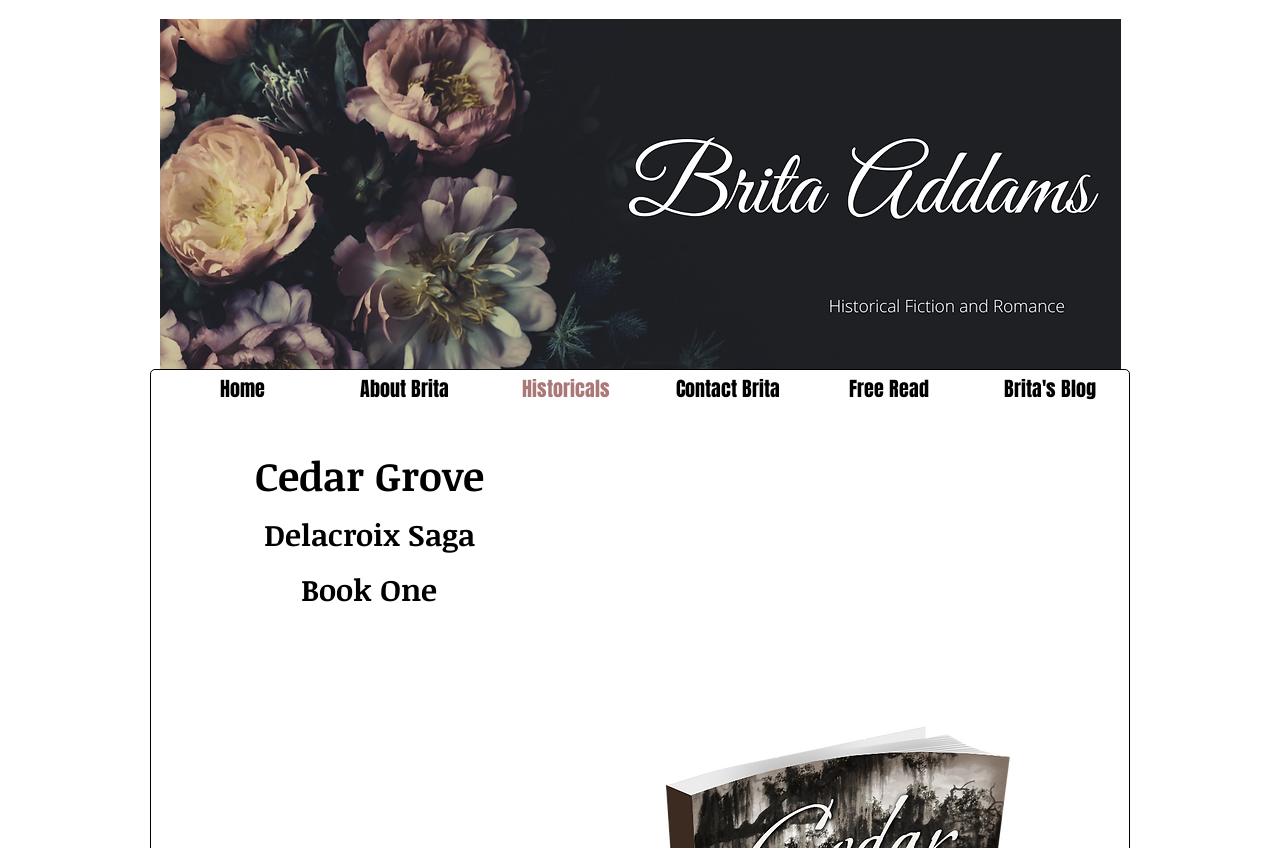Provide the bounding box coordinates of the UI element that matches the description: "Historicals".

[0.379, 0.423, 0.505, 0.494]